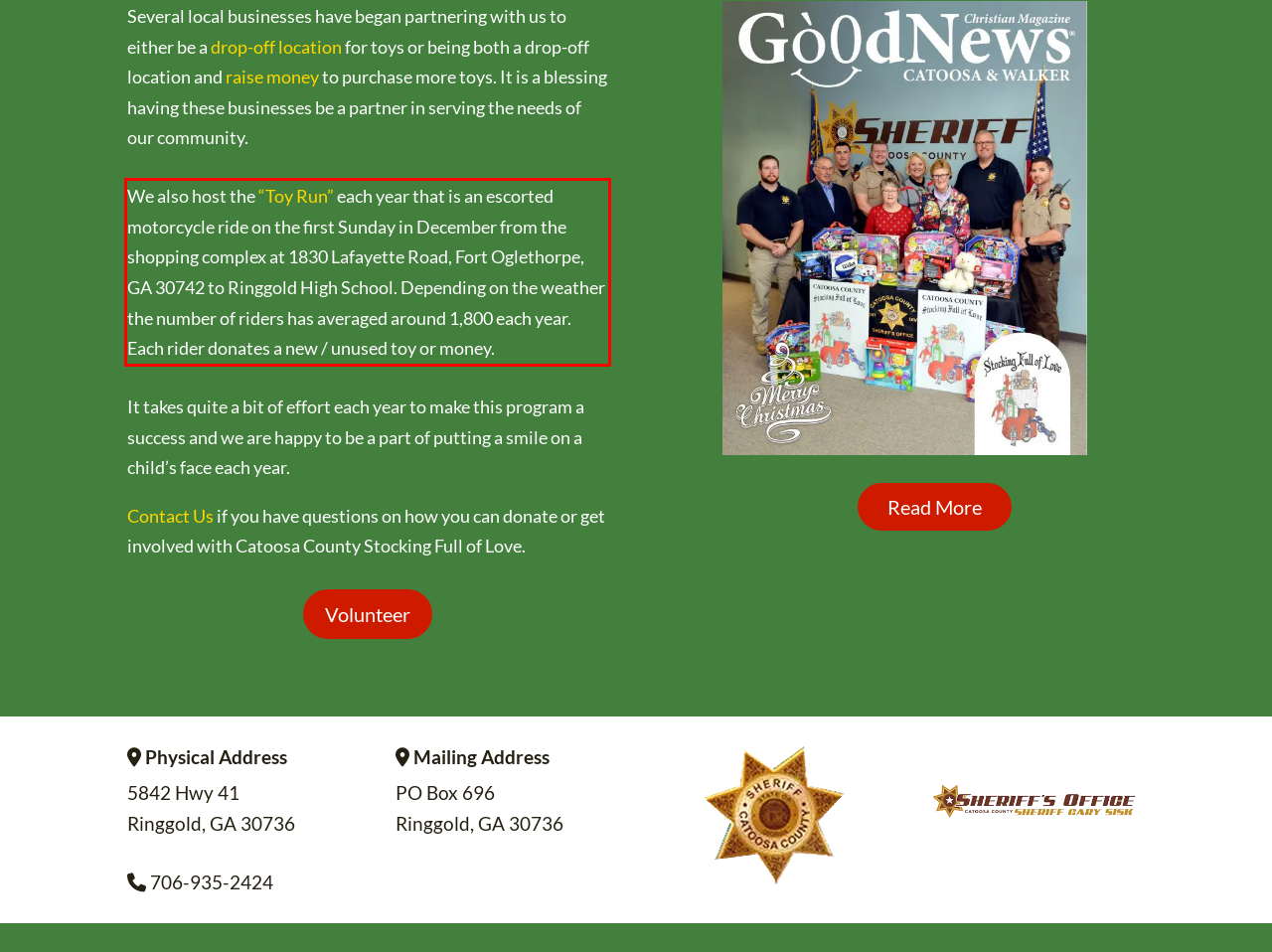Using the provided screenshot of a webpage, recognize and generate the text found within the red rectangle bounding box.

We also host the “Toy Run” each year that is an escorted motorcycle ride on the first Sunday in December from the shopping complex at 1830 Lafayette Road, Fort Oglethorpe, GA 30742 to Ringgold High School. Depending on the weather the number of riders has averaged around 1,800 each year. Each rider donates a new / unused toy or money.